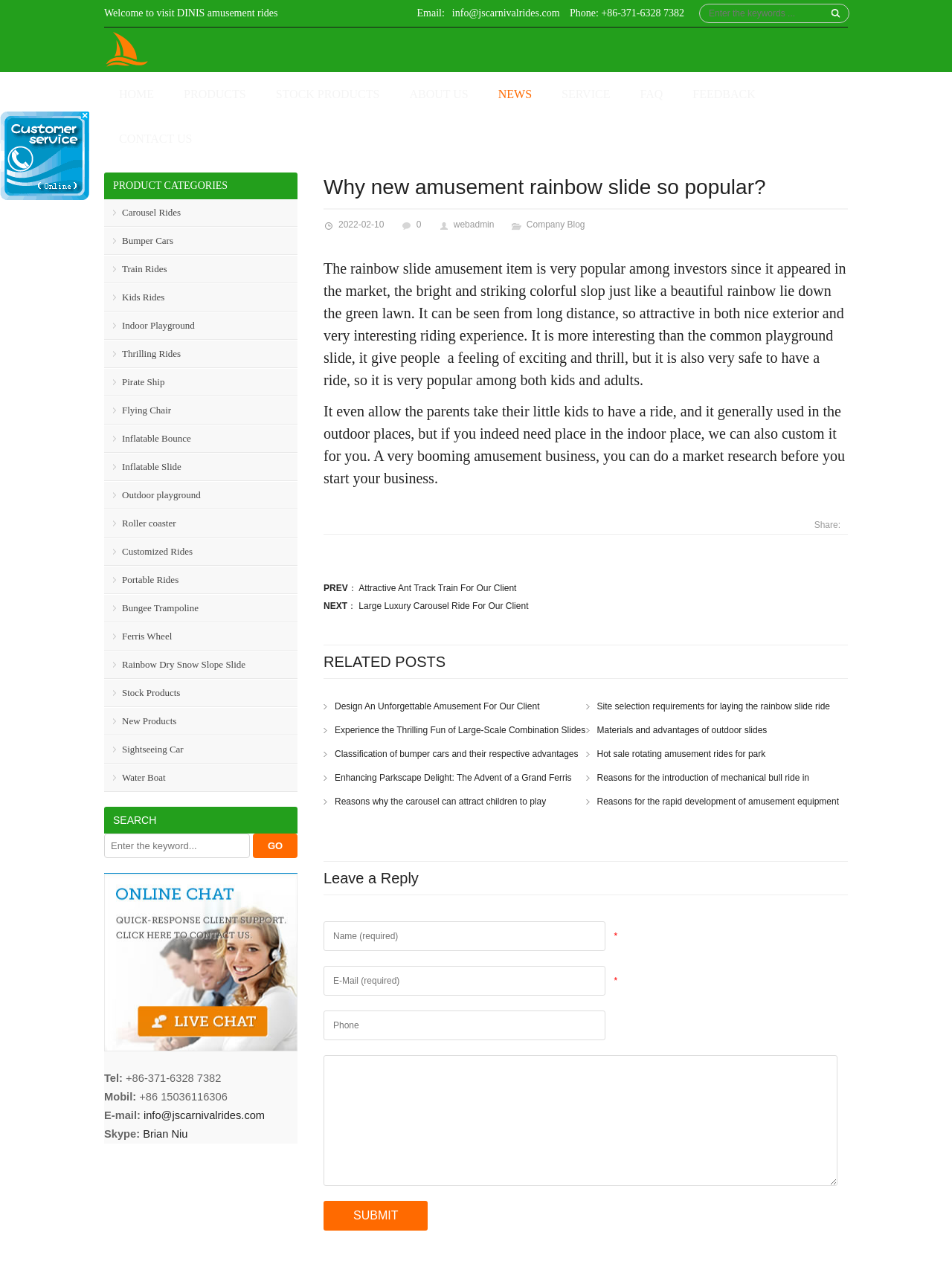Use the details in the image to answer the question thoroughly: 
What is the company's email address?

The company's email address can be found in the top section of the webpage, where it says 'Email:' and provides the email address as 'info@jscarnivalrides.com'.